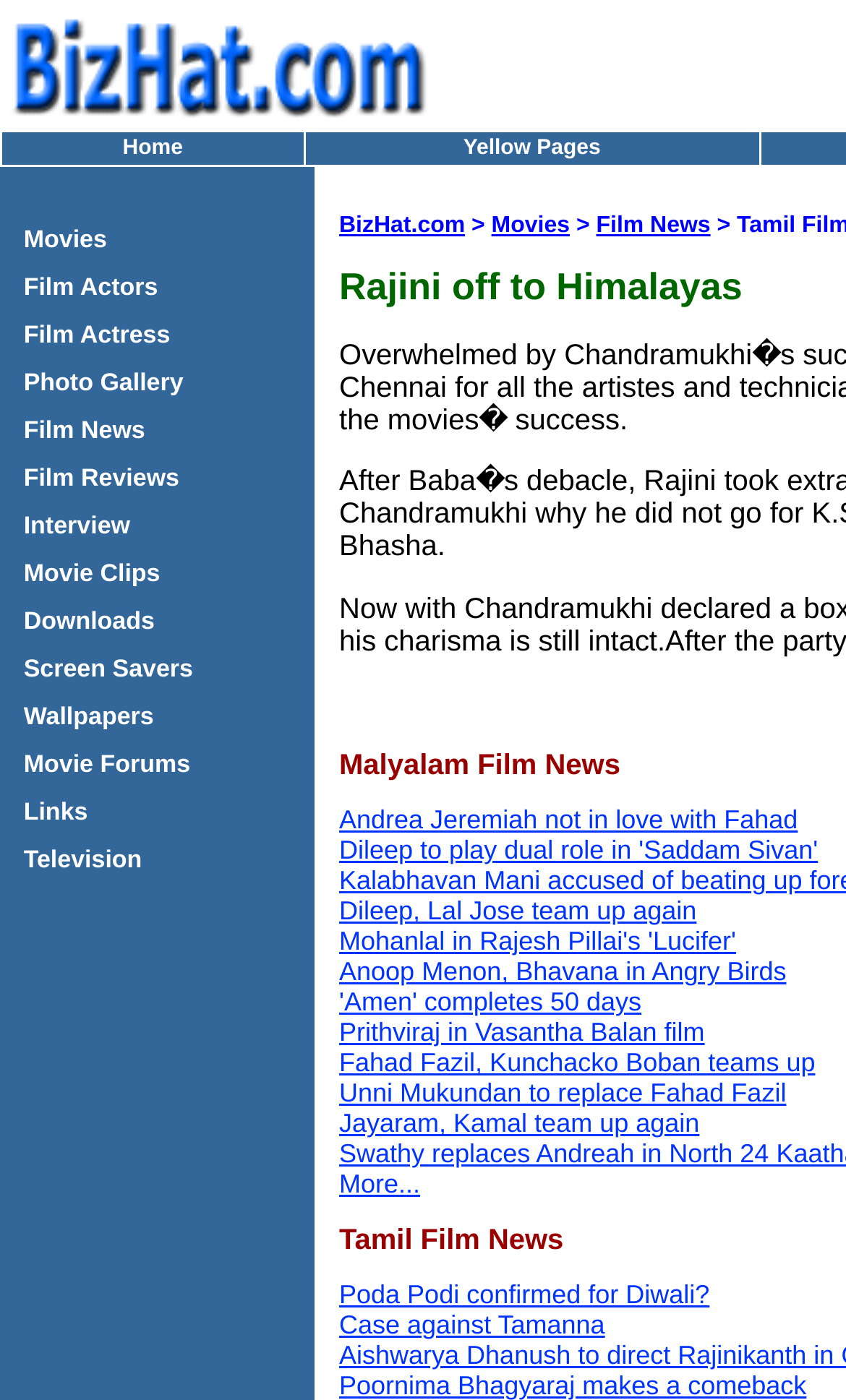Pinpoint the bounding box coordinates of the element to be clicked to execute the instruction: "Check out Movie Clips".

[0.028, 0.401, 0.189, 0.42]